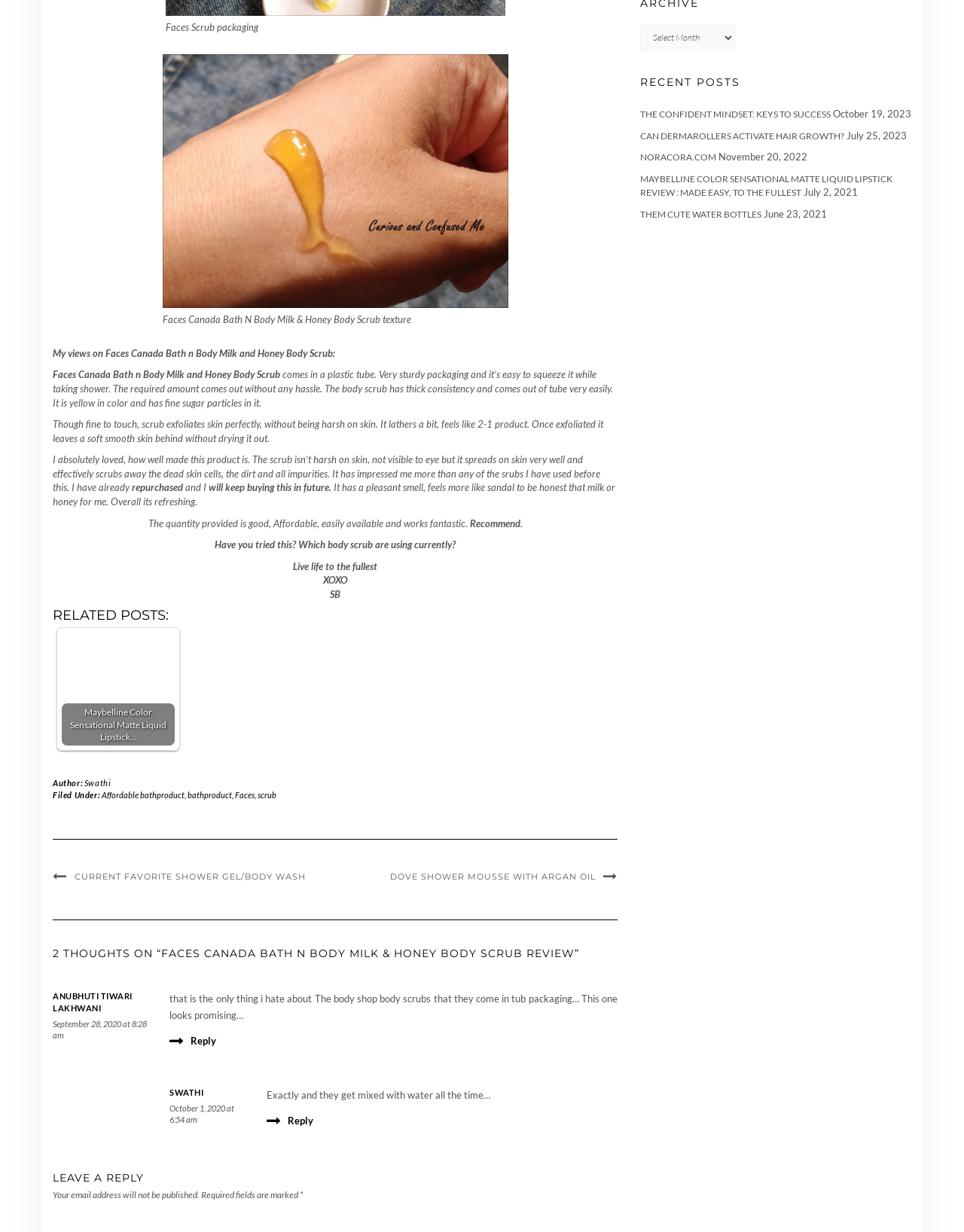What is the brand of the body scrub?
Please give a detailed answer to the question using the information shown in the image.

The brand of the body scrub is mentioned in the text as 'Faces Canada Bath N Body Milk and Honey Body Scrub'. This information can be found in the paragraph where the author is describing their experience with the product.